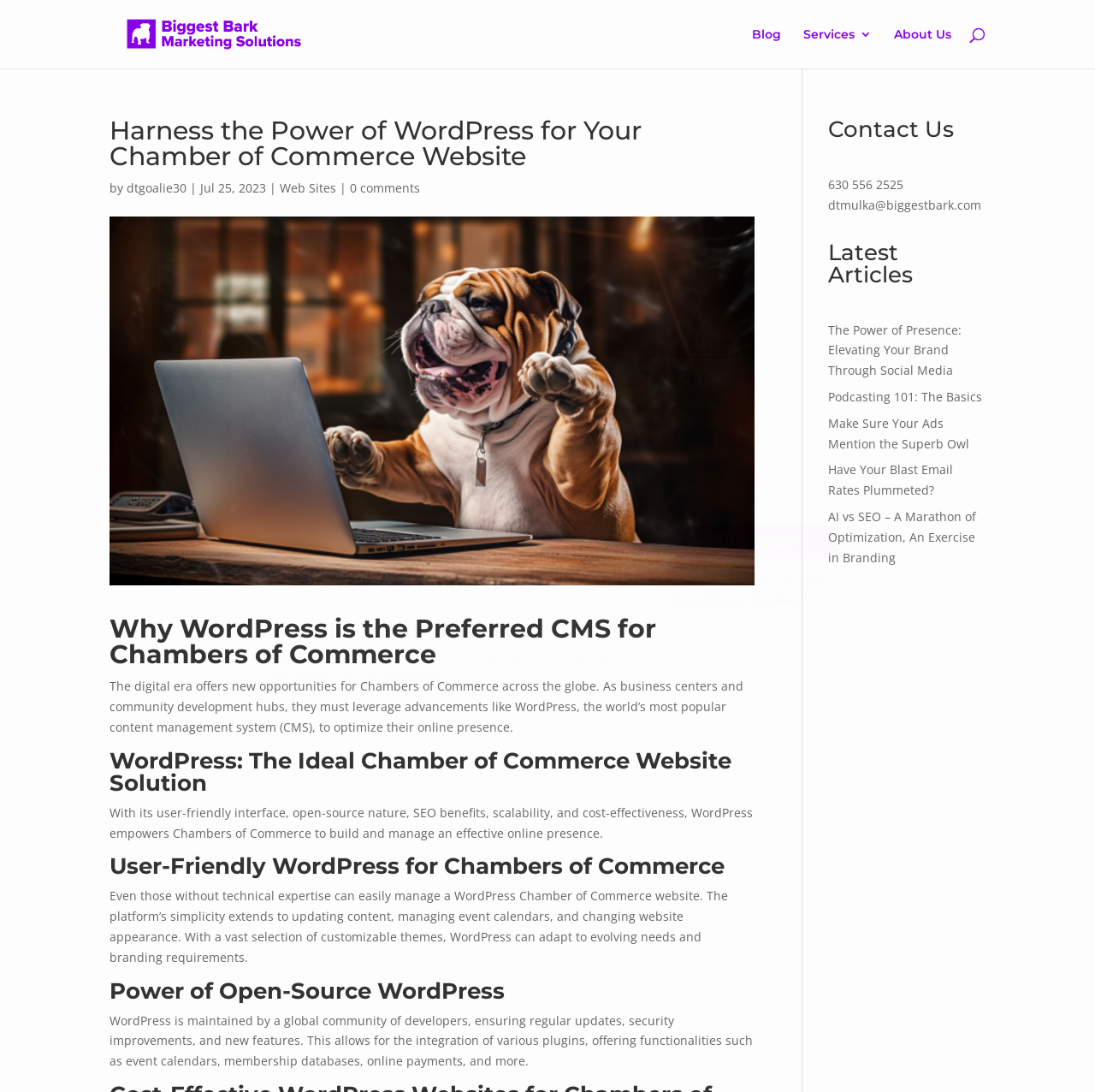What is the purpose of the 'Subscribe To Our Newsletter' section?
Based on the image, give a concise answer in the form of a single word or short phrase.

To receive marketing tips and news